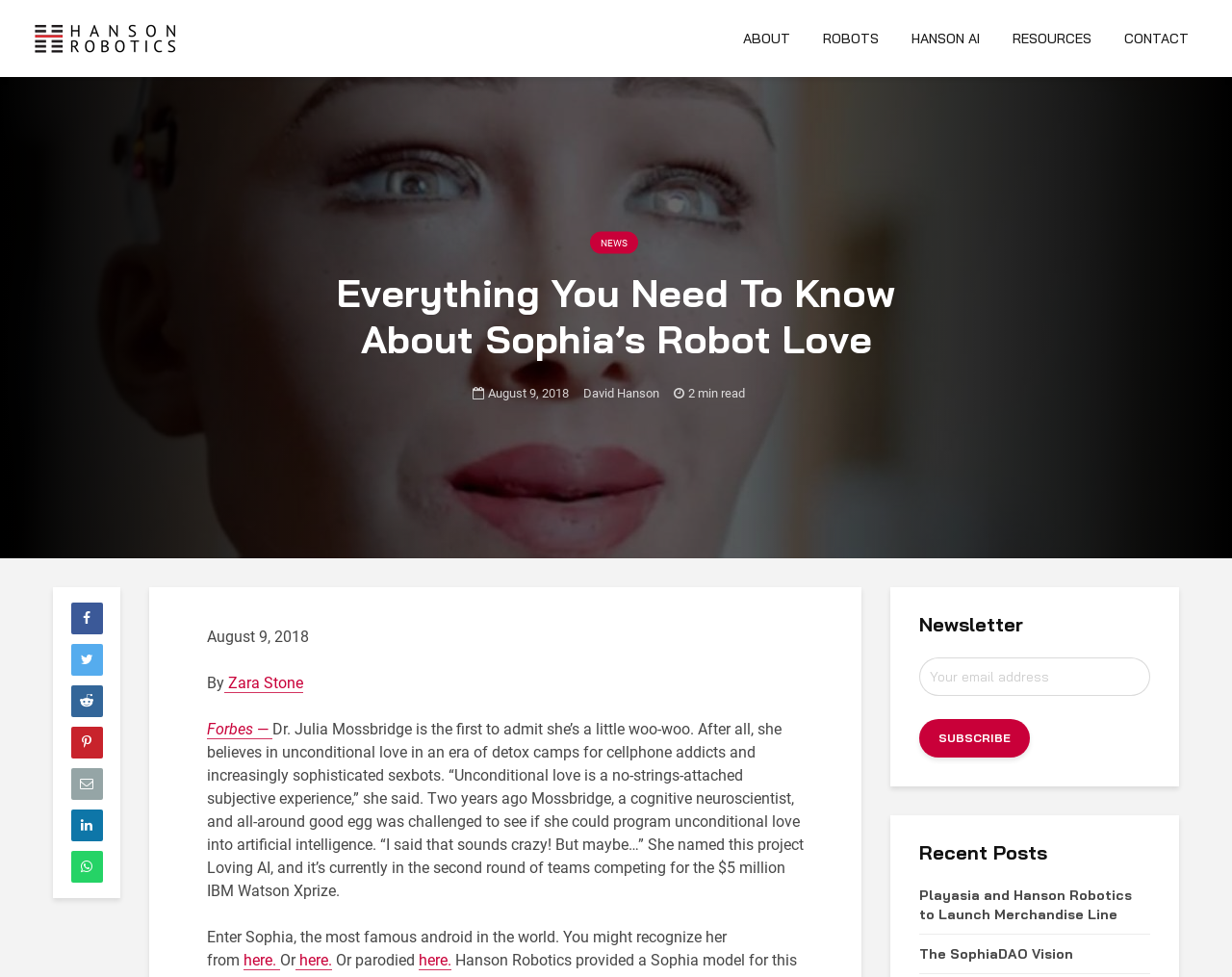Predict the bounding box coordinates of the area that should be clicked to accomplish the following instruction: "View dog treats". The bounding box coordinates should consist of four float numbers between 0 and 1, i.e., [left, top, right, bottom].

None